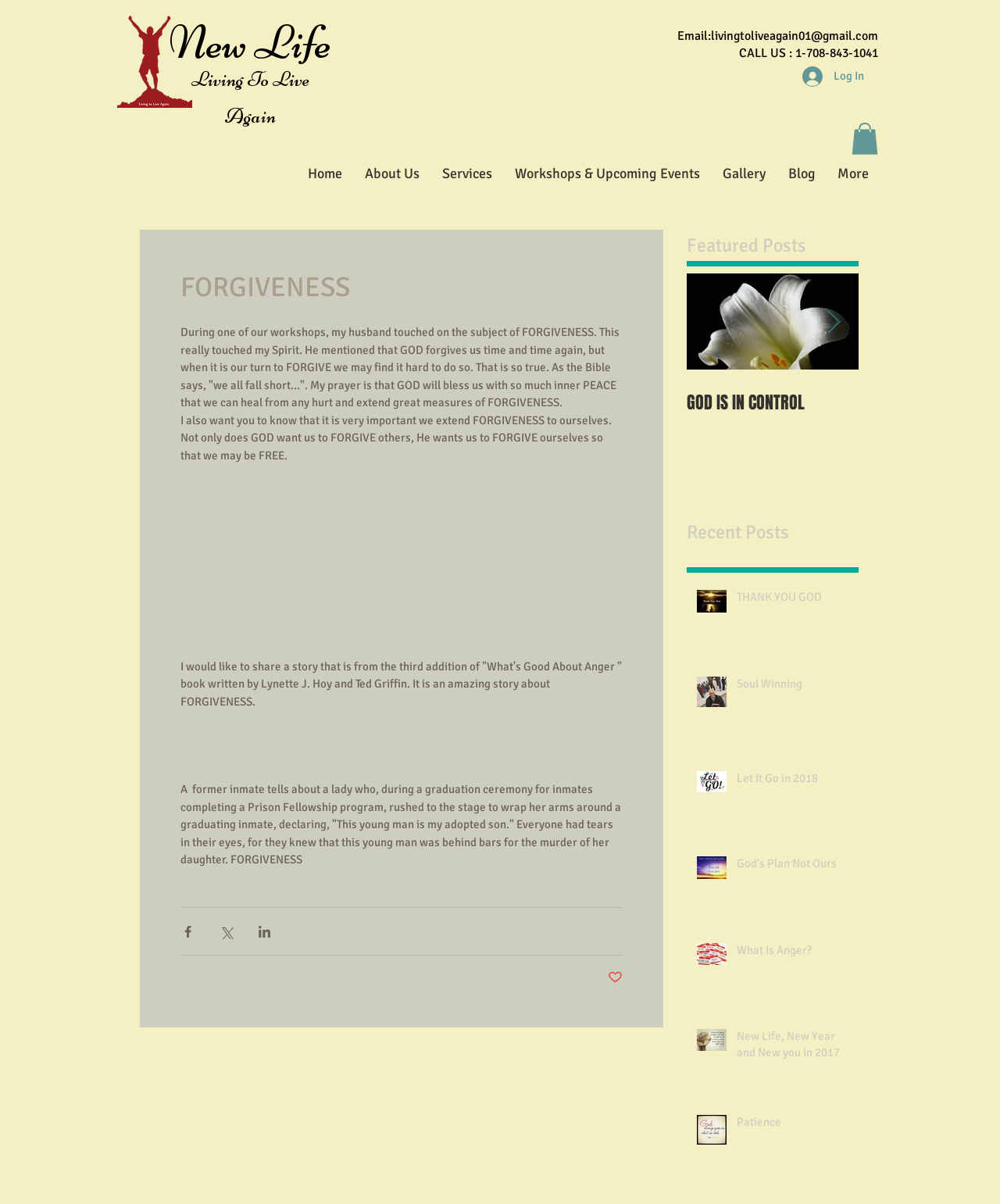Create a full and detailed caption for the entire webpage.

This webpage is about forgiveness, with a focus on spiritual growth and personal development. At the top, there is a heading "New Life Living To Live Again" with a link to the same title. Below it, there is an image "Untitled-1.png" with a link. 

On the top right, there is a section with contact information, including an email address and a phone number. Next to it, there is a "Log In" button with an image. 

The main content of the page is an article about forgiveness, which is divided into several paragraphs. The article starts by discussing the importance of forgiveness, citing a Bible verse, and then shares a personal story about forgiveness. It also includes a quote from a book "What's Good About Anger" and a story about a lady who forgave a young man who murdered her daughter. 

Below the article, there are social media sharing buttons, including Facebook, Twitter, and LinkedIn. 

On the right side of the page, there are two sections: "Featured Posts" and "Recent Posts". The "Featured Posts" section has one post with an image and a link to "GOD IS IN CONTROL". The "Recent Posts" section has five posts, each with an image and a link to the post title, including "THANK YOU GOD", "Soul Winning", "Let It Go in 2018", "God's Plan Not Ours", and "What Is Anger?".

At the bottom of the page, there is a navigation menu with links to "Home", "About Us", "Services", "Workshops & Upcoming Events", "Gallery", "Blog", and "More".